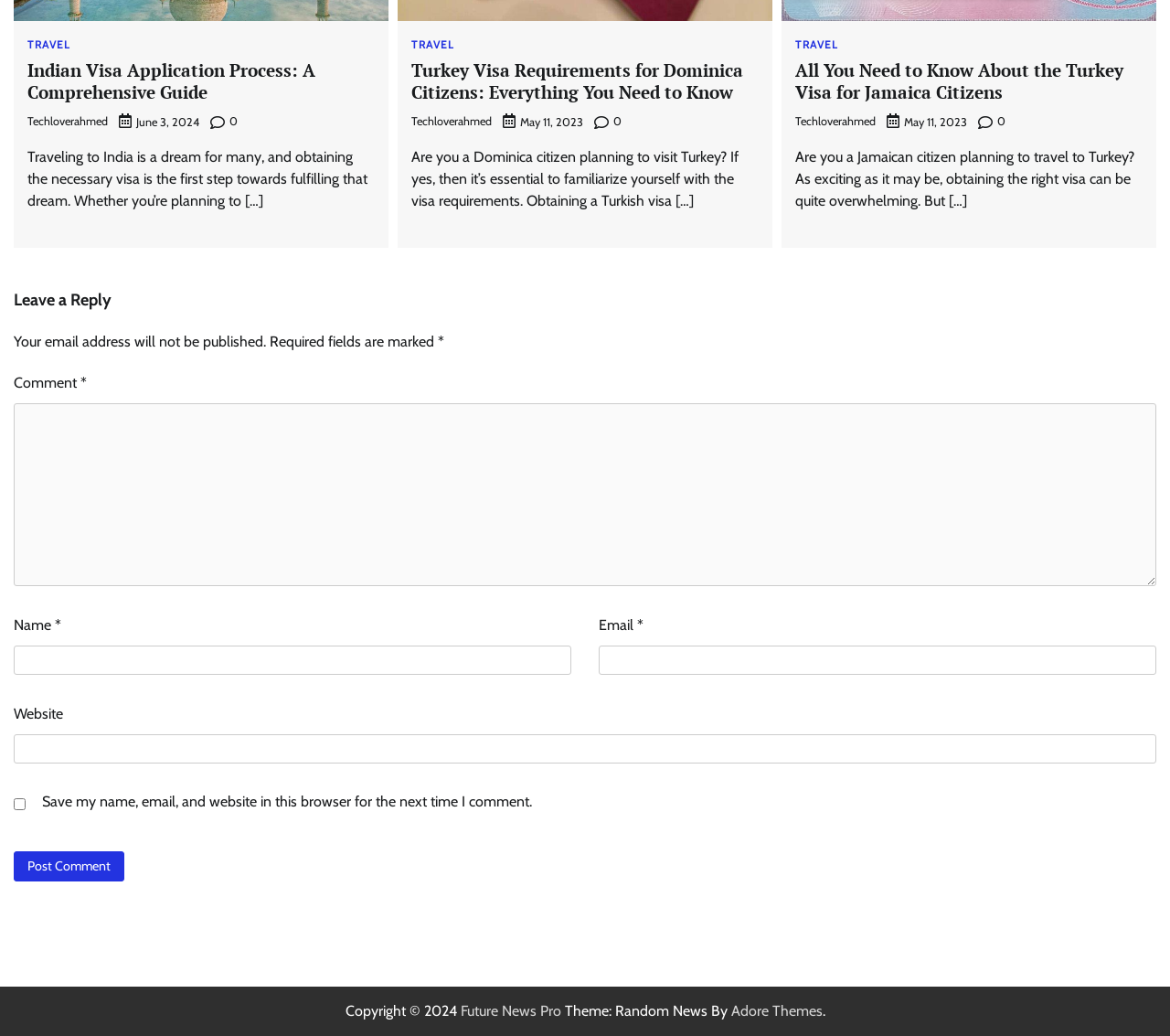Identify the bounding box for the described UI element. Provide the coordinates in (top-left x, top-left y, bottom-right x, bottom-right y) format with values ranging from 0 to 1: name="submit" value="Post Comment"

[0.012, 0.822, 0.107, 0.851]